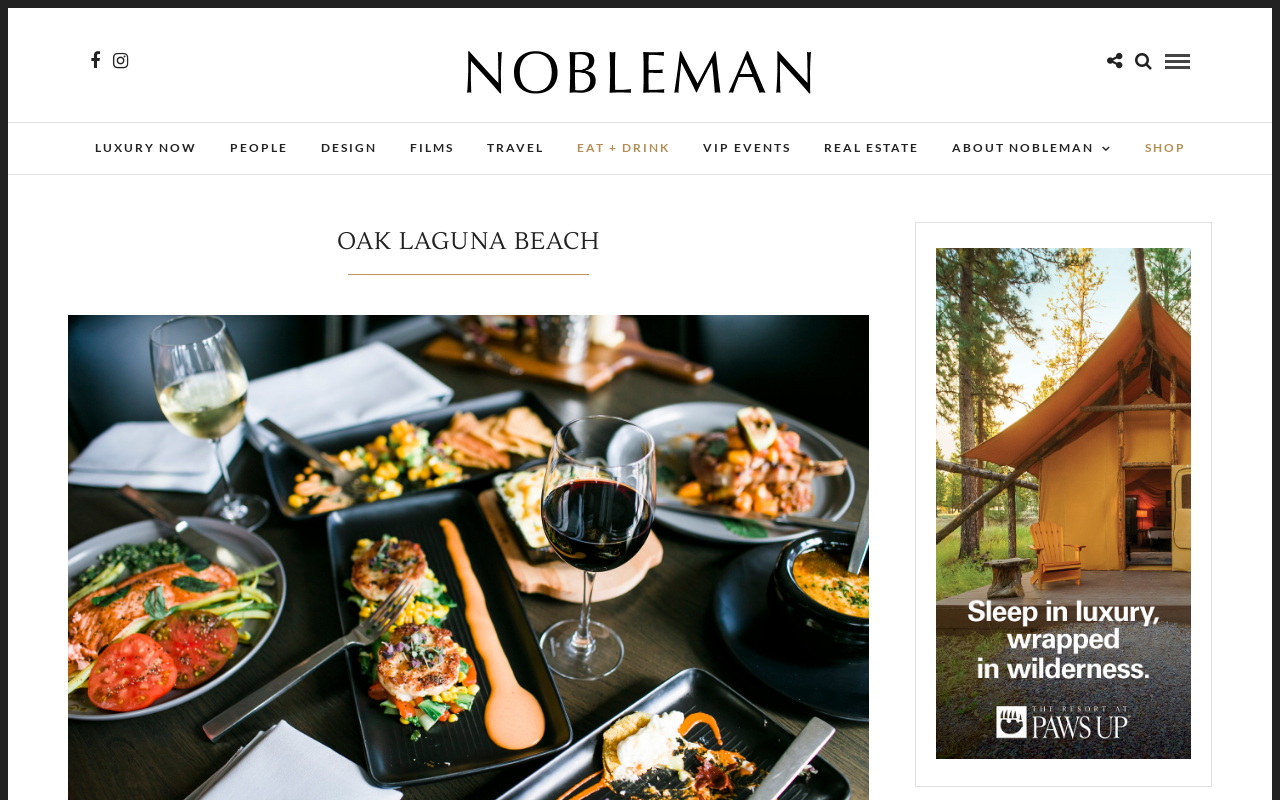Please find the bounding box coordinates of the element that must be clicked to perform the given instruction: "Click on the SHOP link". The coordinates should be four float numbers from 0 to 1, i.e., [left, top, right, bottom].

[0.882, 0.154, 0.938, 0.217]